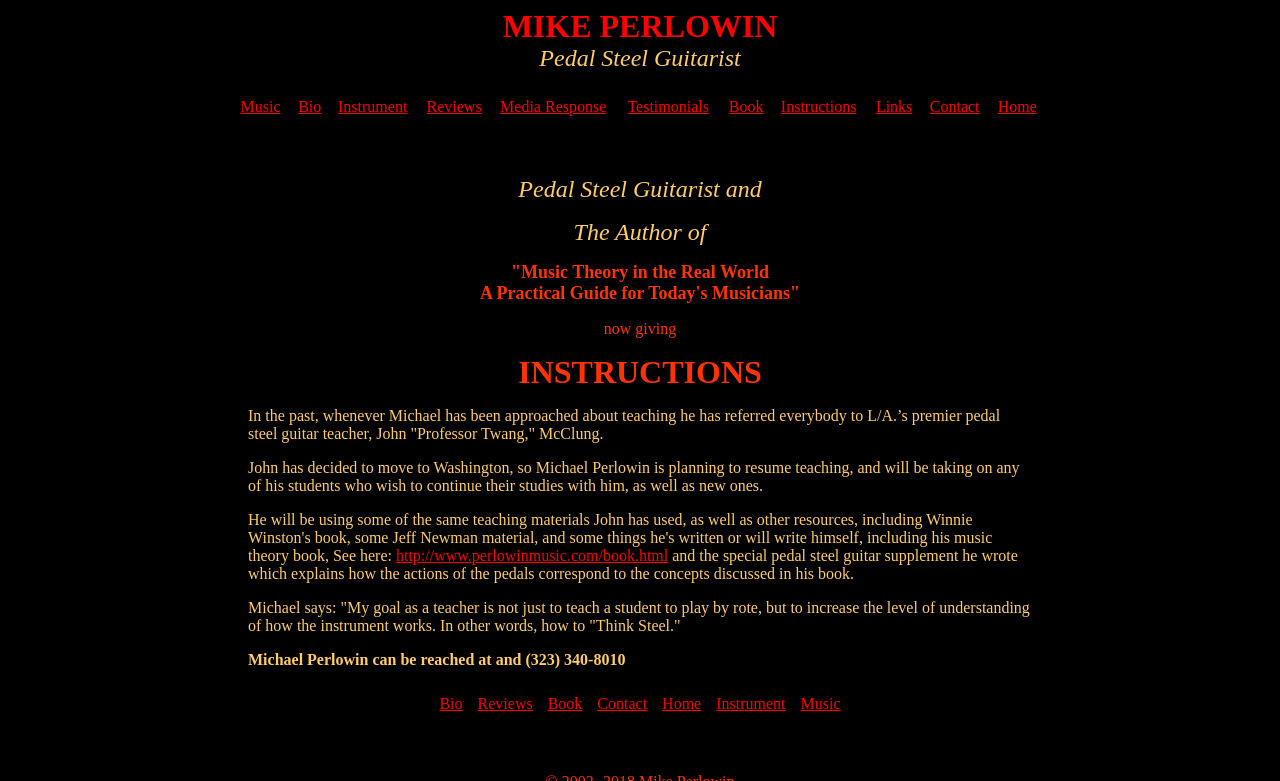Identify the bounding box of the UI element described as follows: "Media Response". Provide the coordinates as four float numbers in the range of 0 to 1 [left, top, right, bottom].

[0.391, 0.125, 0.474, 0.147]